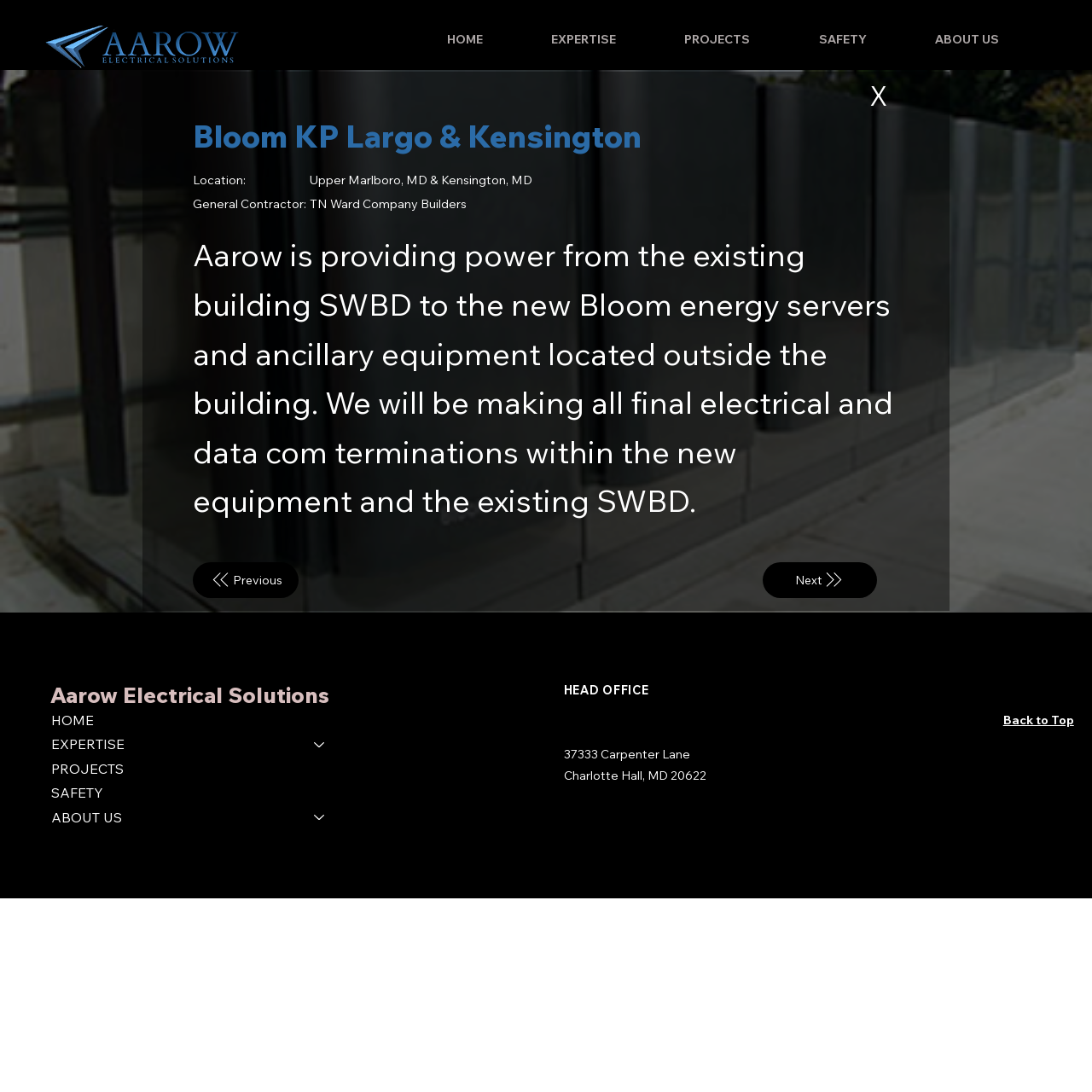Find and indicate the bounding box coordinates of the region you should select to follow the given instruction: "go back to top".

[0.919, 0.652, 0.983, 0.666]